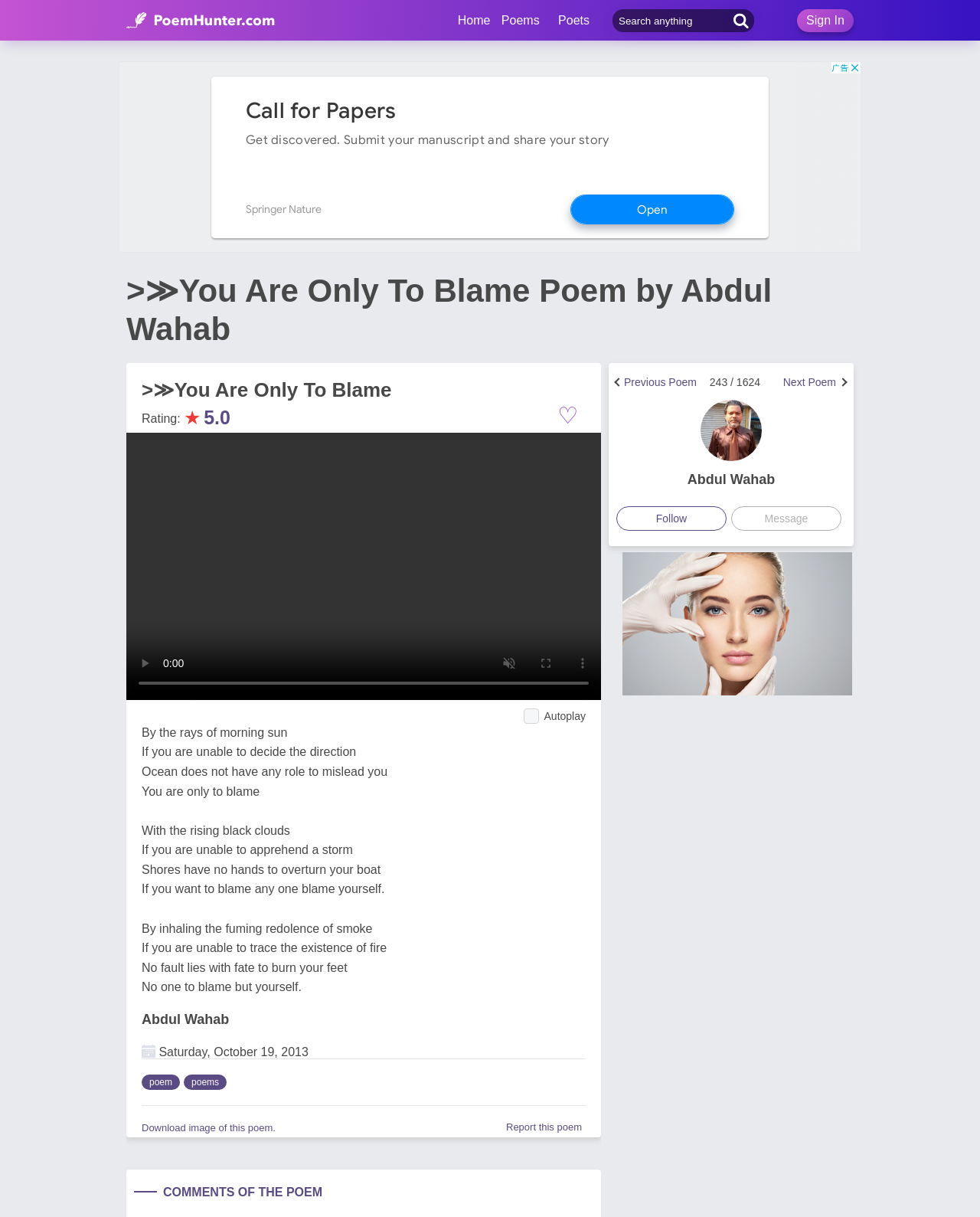Please predict the bounding box coordinates (top-left x, top-left y, bottom-right x, bottom-right y) for the UI element in the screenshot that fits the description: placeholder="Search anything"

[0.625, 0.008, 0.77, 0.026]